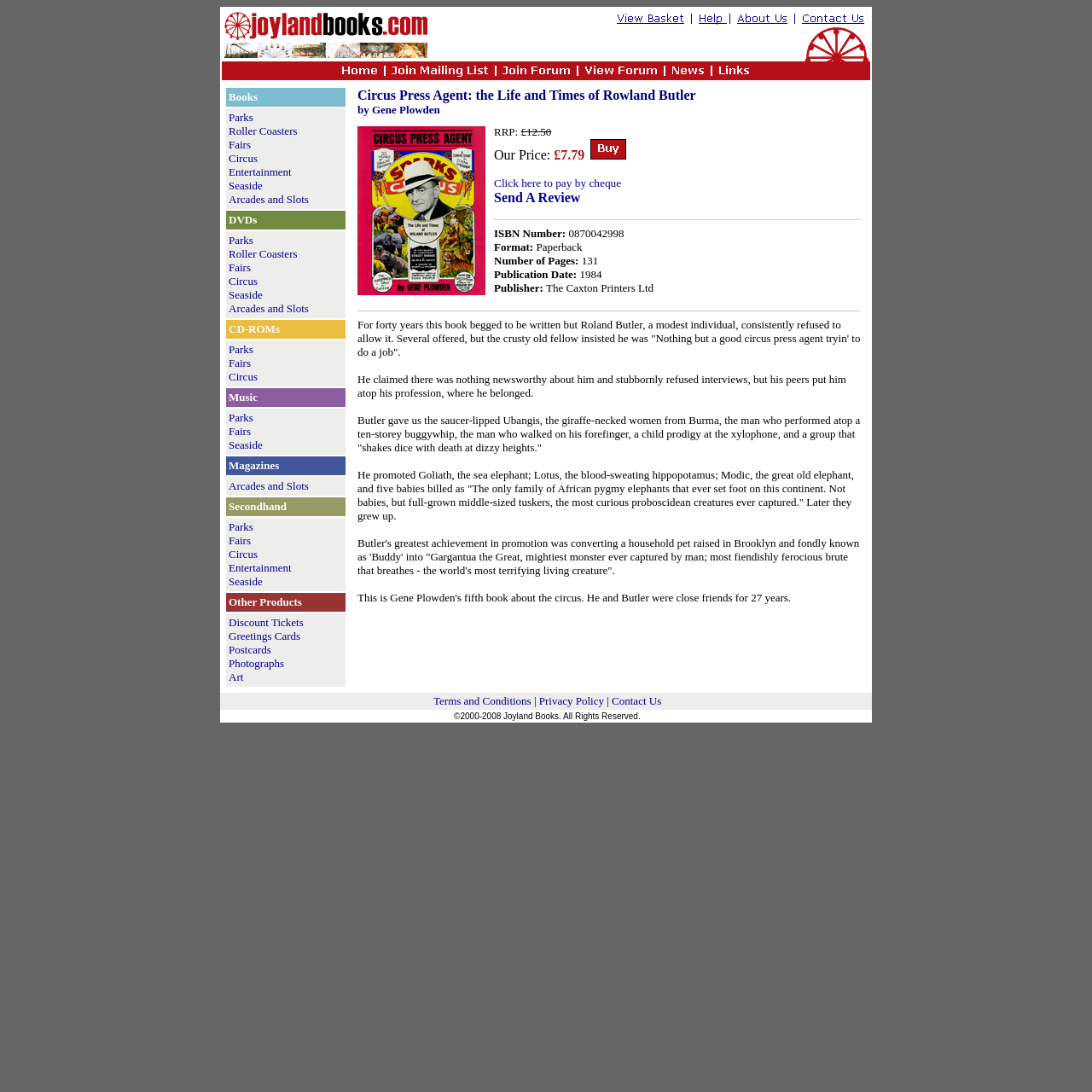Answer the question with a single word or phrase: 
What is the price of the book?

£7.79